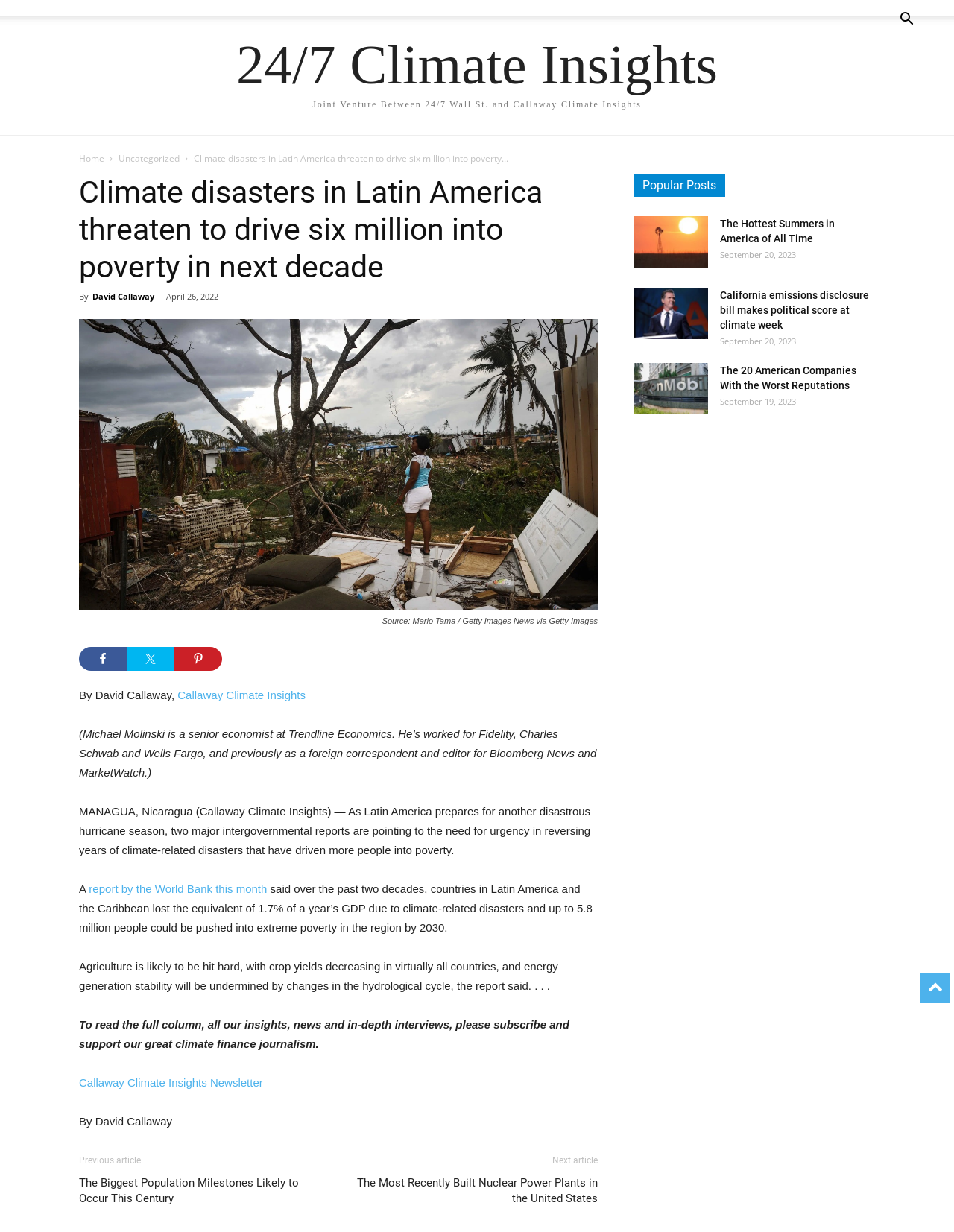Please provide a one-word or phrase answer to the question: 
Who is the author of the article?

David Callaway